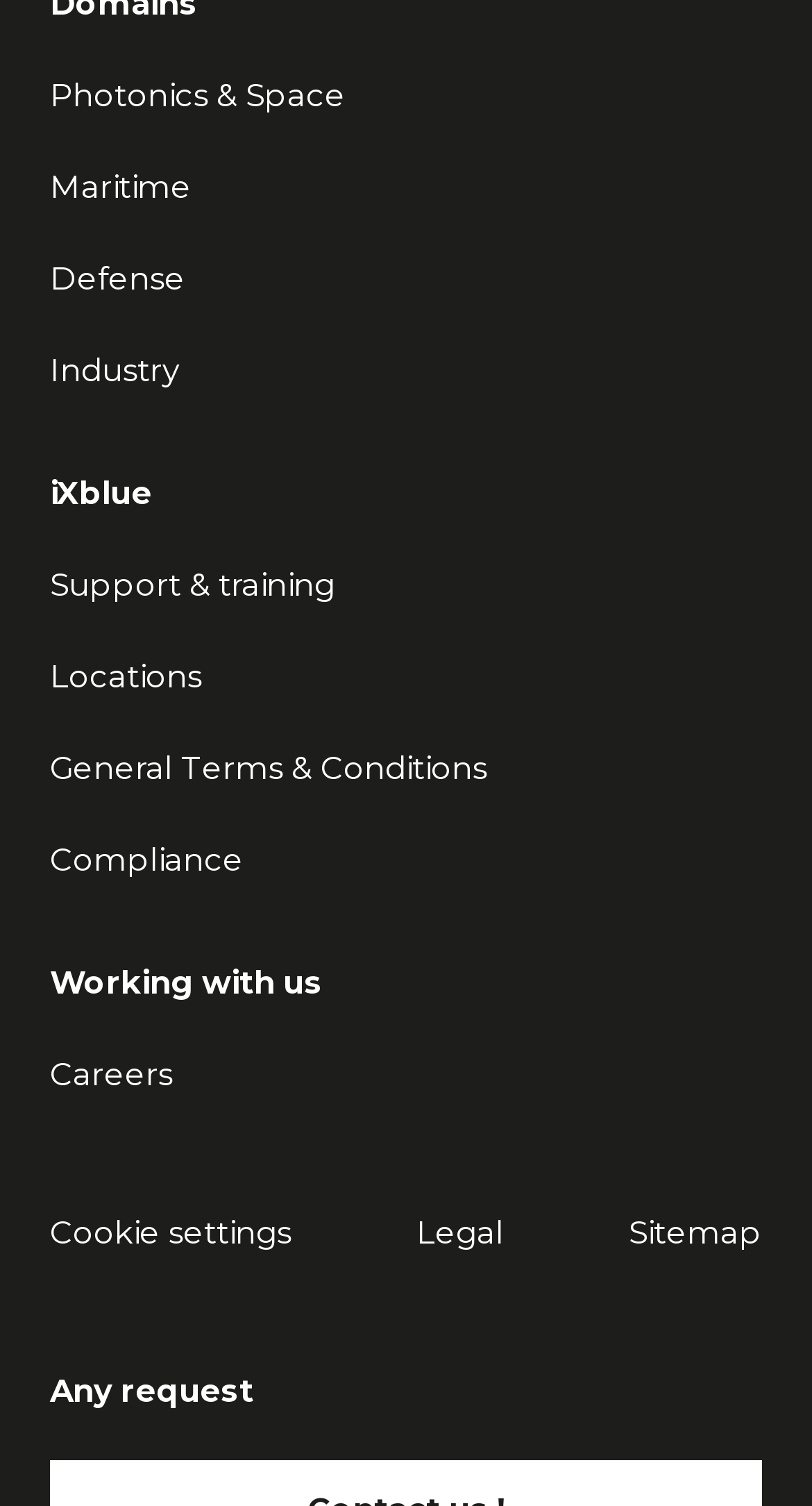Determine the bounding box coordinates of the clickable element to achieve the following action: 'View General Terms & Conditions'. Provide the coordinates as four float values between 0 and 1, formatted as [left, top, right, bottom].

[0.062, 0.496, 0.6, 0.522]